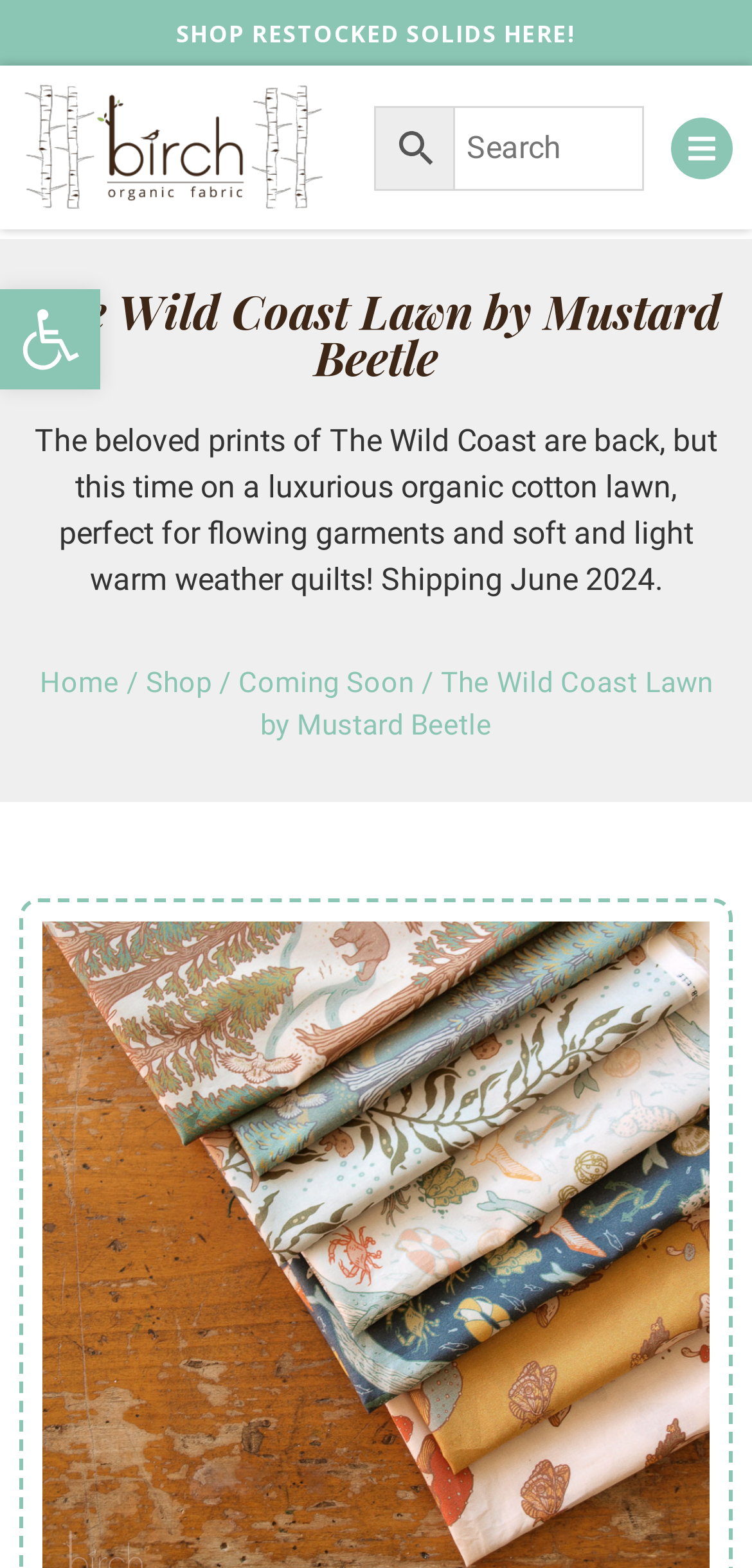Give a one-word or short phrase answer to this question: 
What is the name of the fabric collection?

The Wild Coast Lawn